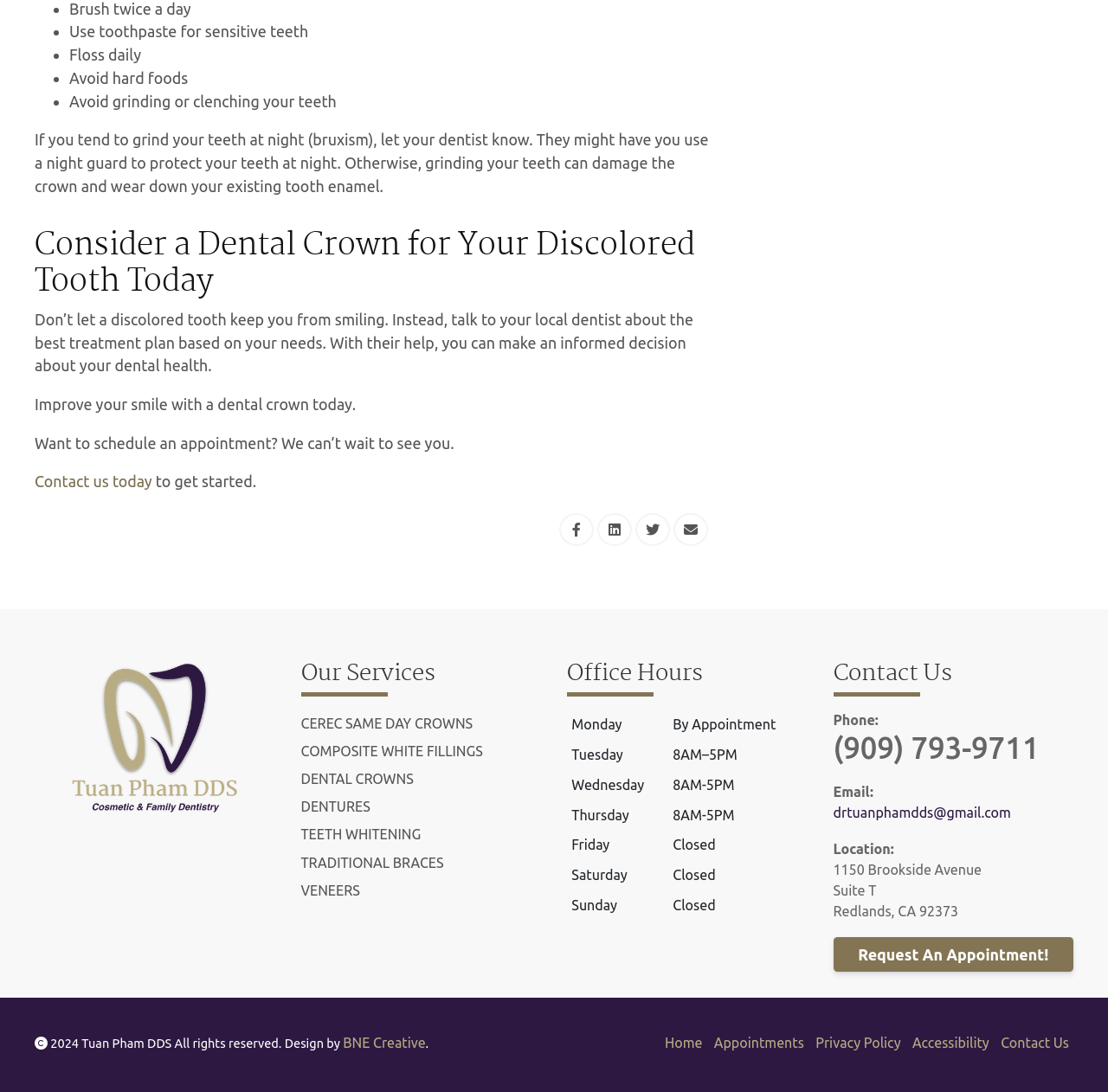With reference to the screenshot, provide a detailed response to the question below:
What is the location of the dental clinic?

The webpage provides the location of the dental clinic, which is 1150 Brookside Avenue, Suite T, Redlands, CA 92373.